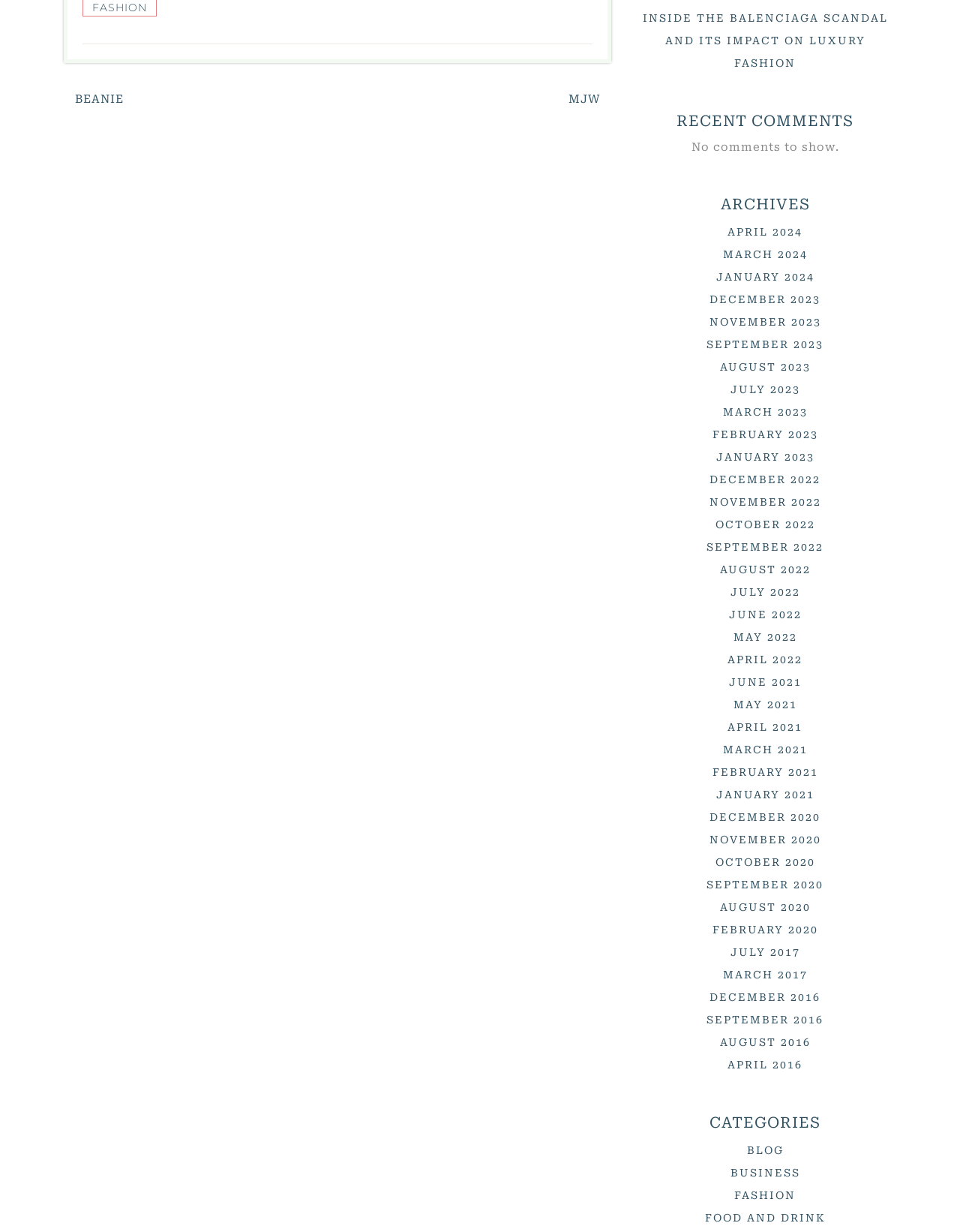Respond to the question below with a single word or phrase: What is the first category listed?

BLOG